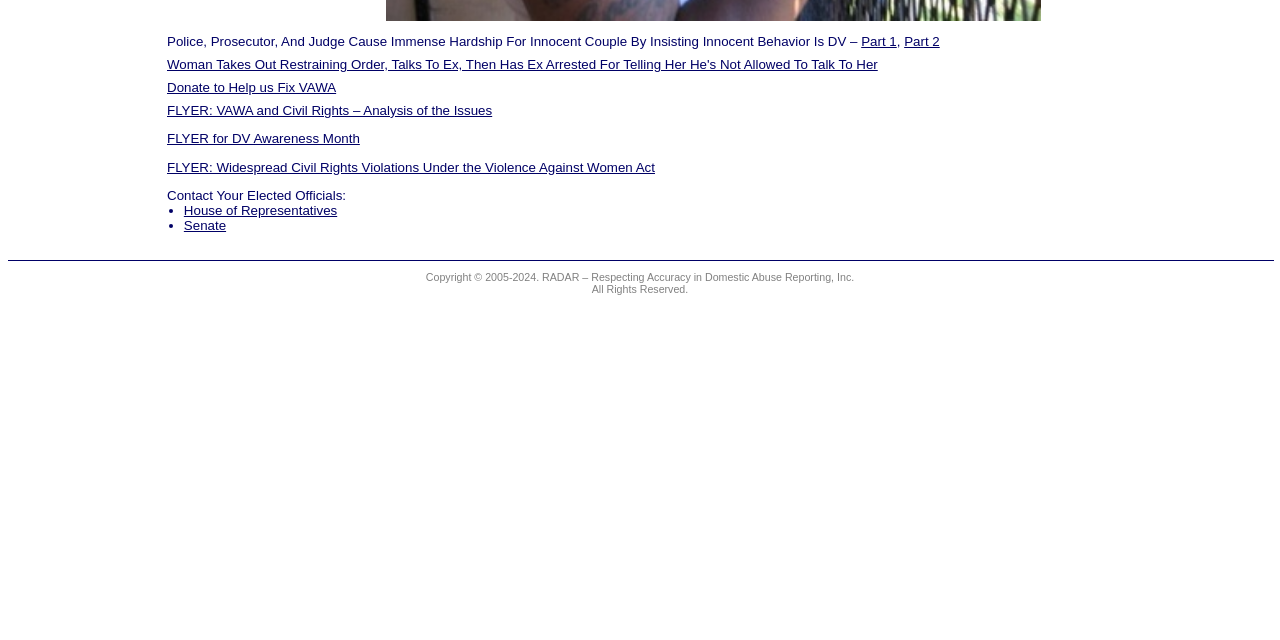Bounding box coordinates should be in the format (top-left x, top-left y, bottom-right x, bottom-right y) and all values should be floating point numbers between 0 and 1. Determine the bounding box coordinate for the UI element described as: FLYER for DV Awareness Month

[0.13, 0.205, 0.281, 0.229]